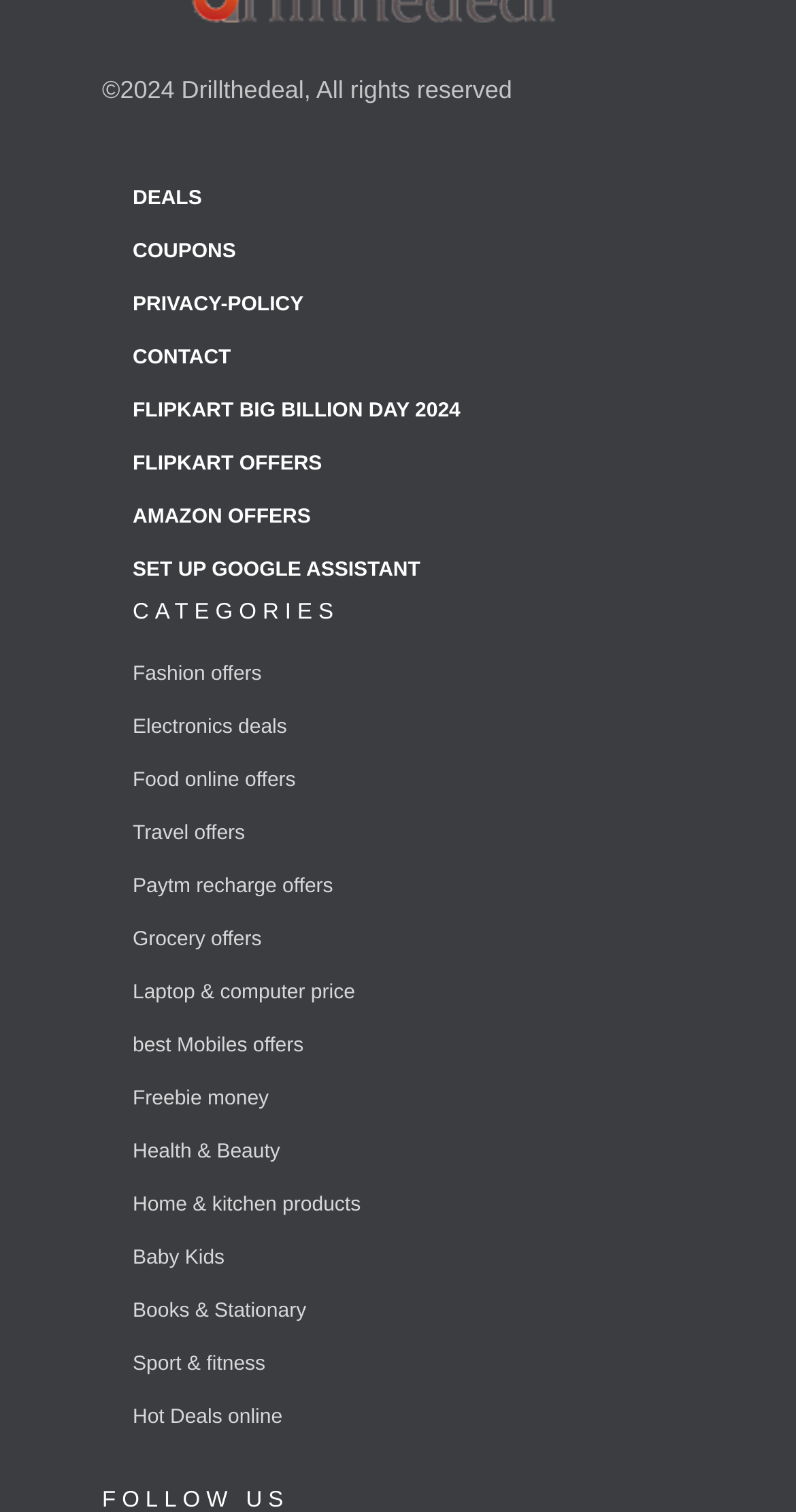Please provide the bounding box coordinates for the element that needs to be clicked to perform the instruction: "Explore Electronics deals". The coordinates must consist of four float numbers between 0 and 1, formatted as [left, top, right, bottom].

[0.167, 0.474, 0.36, 0.489]